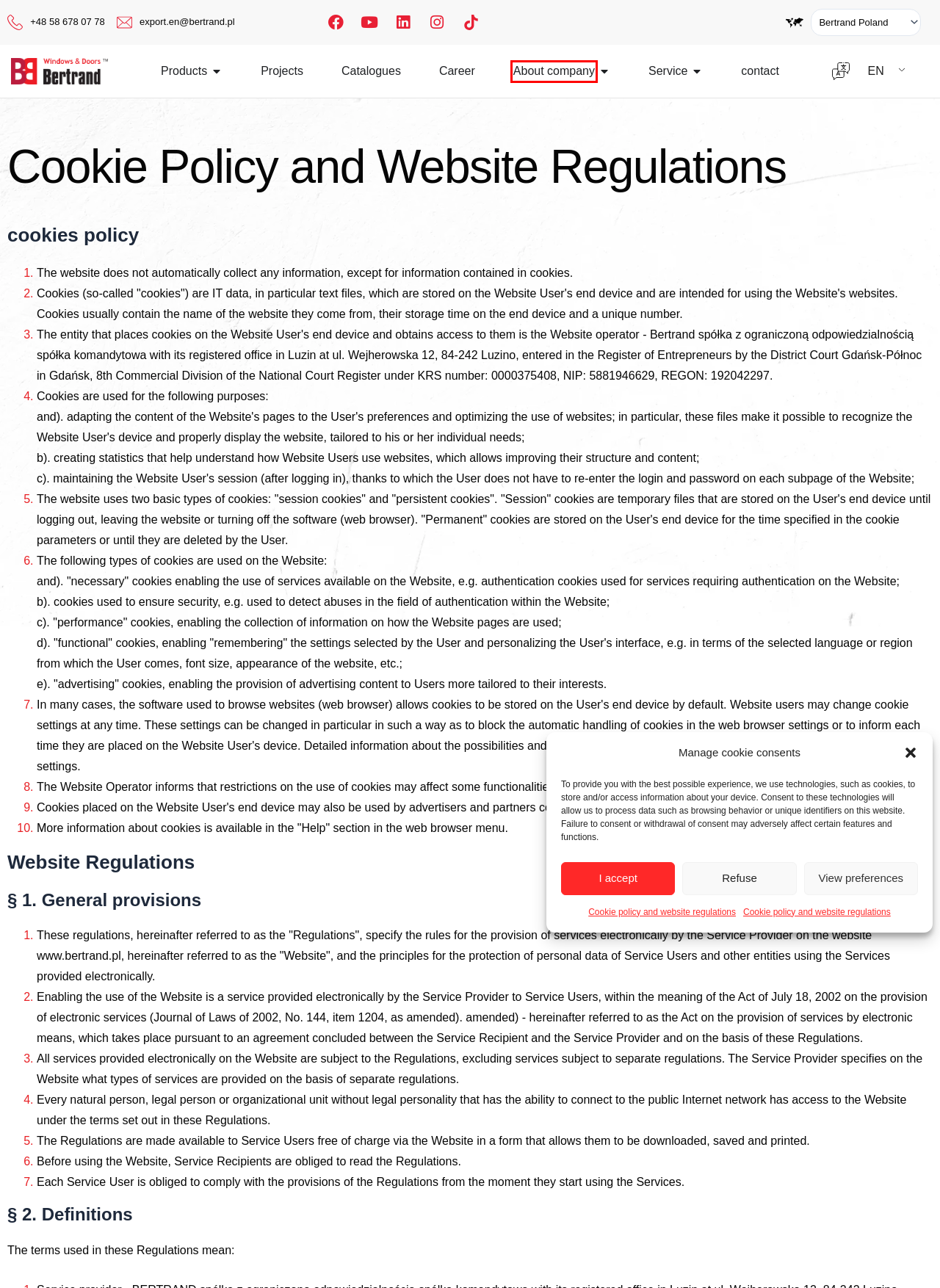You are given a screenshot of a webpage with a red bounding box around an element. Choose the most fitting webpage description for the page that appears after clicking the element within the red bounding box. Here are the candidates:
A. General terms and conditions of sale and delivery - Bertrand.pl
B. Catalogs - Bertrand.pl
C. Doors - Bertrand.pl
D. Windows - Bertrand.pl
E. Service request - Bertrand.pl
F. Contact - Bertrand.pl
G. About the company - Bertrand.pl
H. Konstrukcje zewnętrzne - Bertrand.pl

G